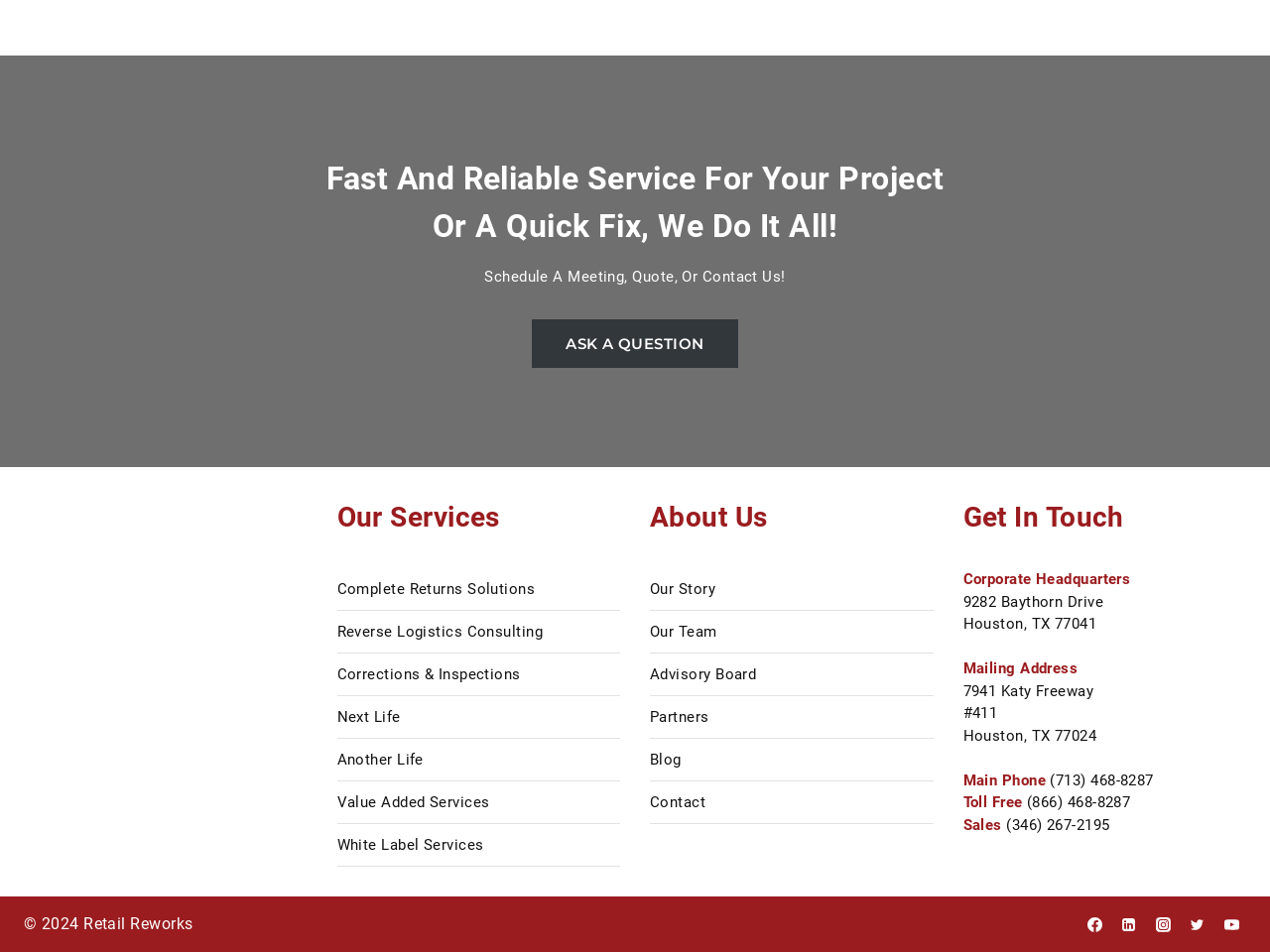Answer in one word or a short phrase: 
What is the toll-free phone number?

(866) 468-8287